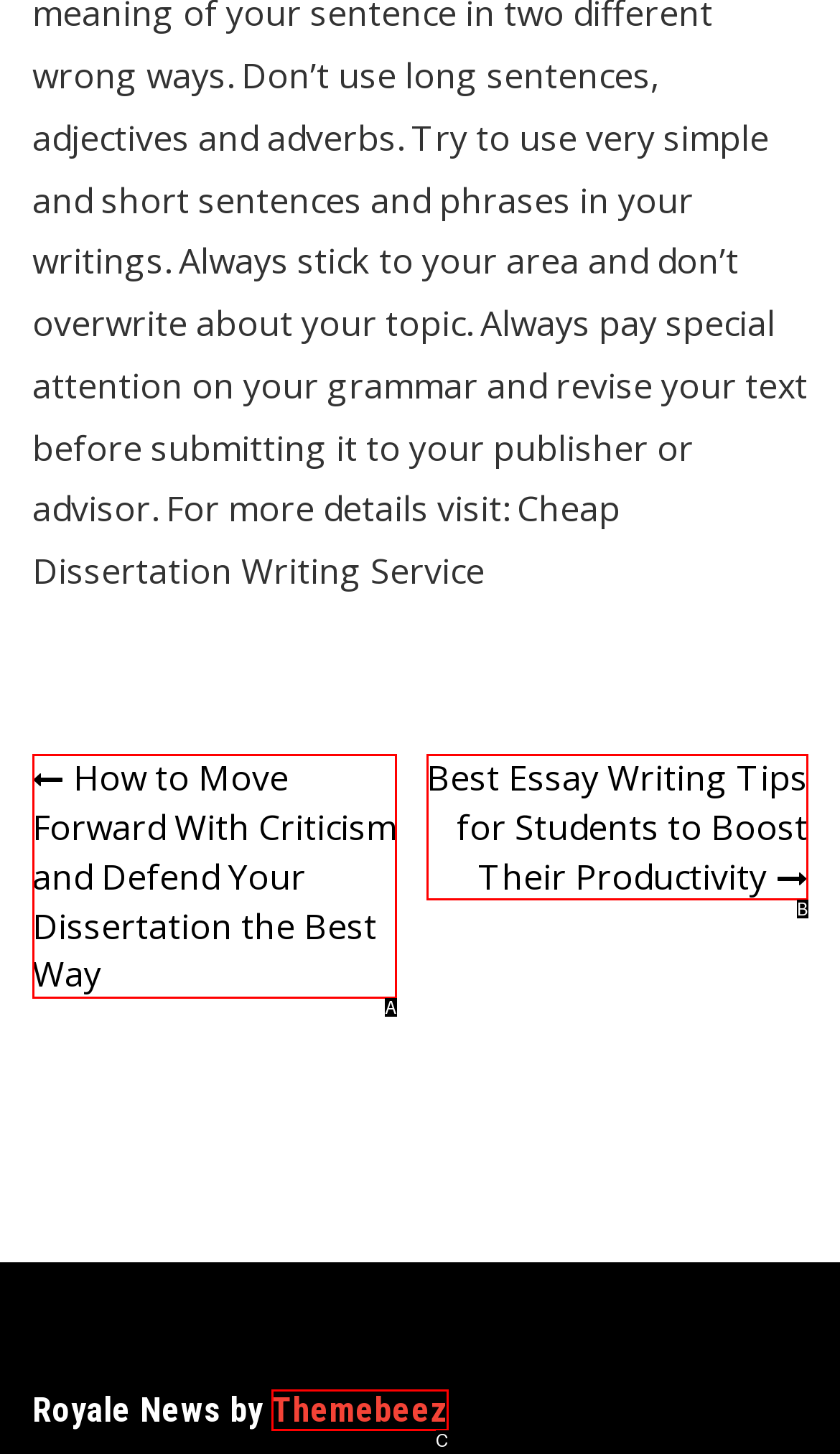Which HTML element matches the description: Themebeez the best? Answer directly with the letter of the chosen option.

C